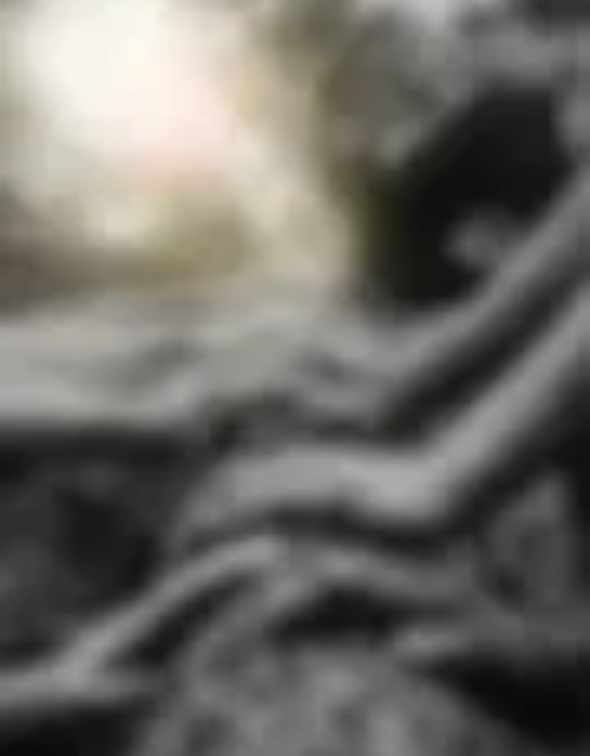What is the significance of nurturing the environment?
Use the image to answer the question with a single word or phrase.

Preserving cultural diversity